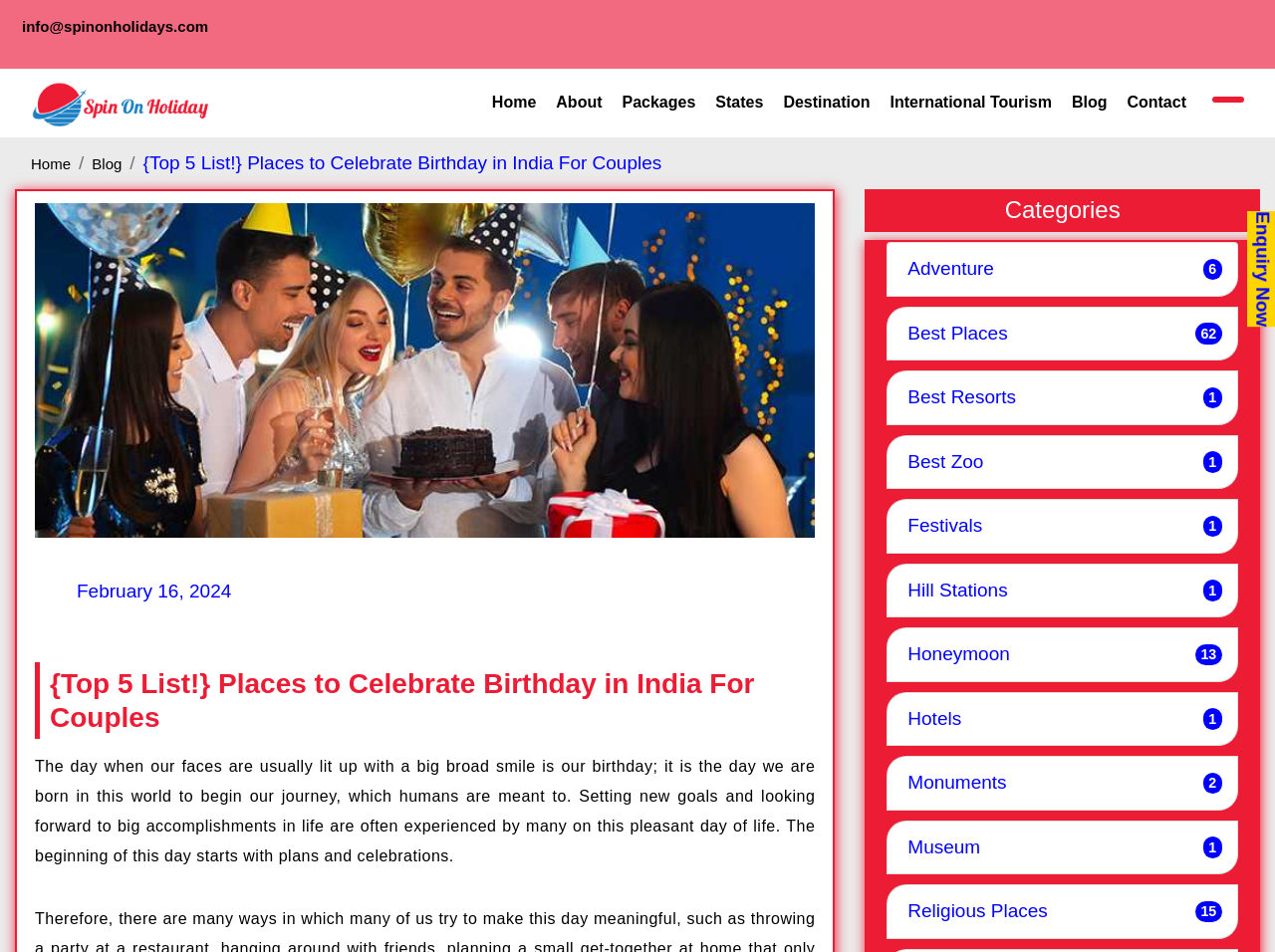Please provide the bounding box coordinates for the element that needs to be clicked to perform the following instruction: "Enquire now". The coordinates should be given as four float numbers between 0 and 1, i.e., [left, top, right, bottom].

[0.982, 0.222, 0.999, 0.343]